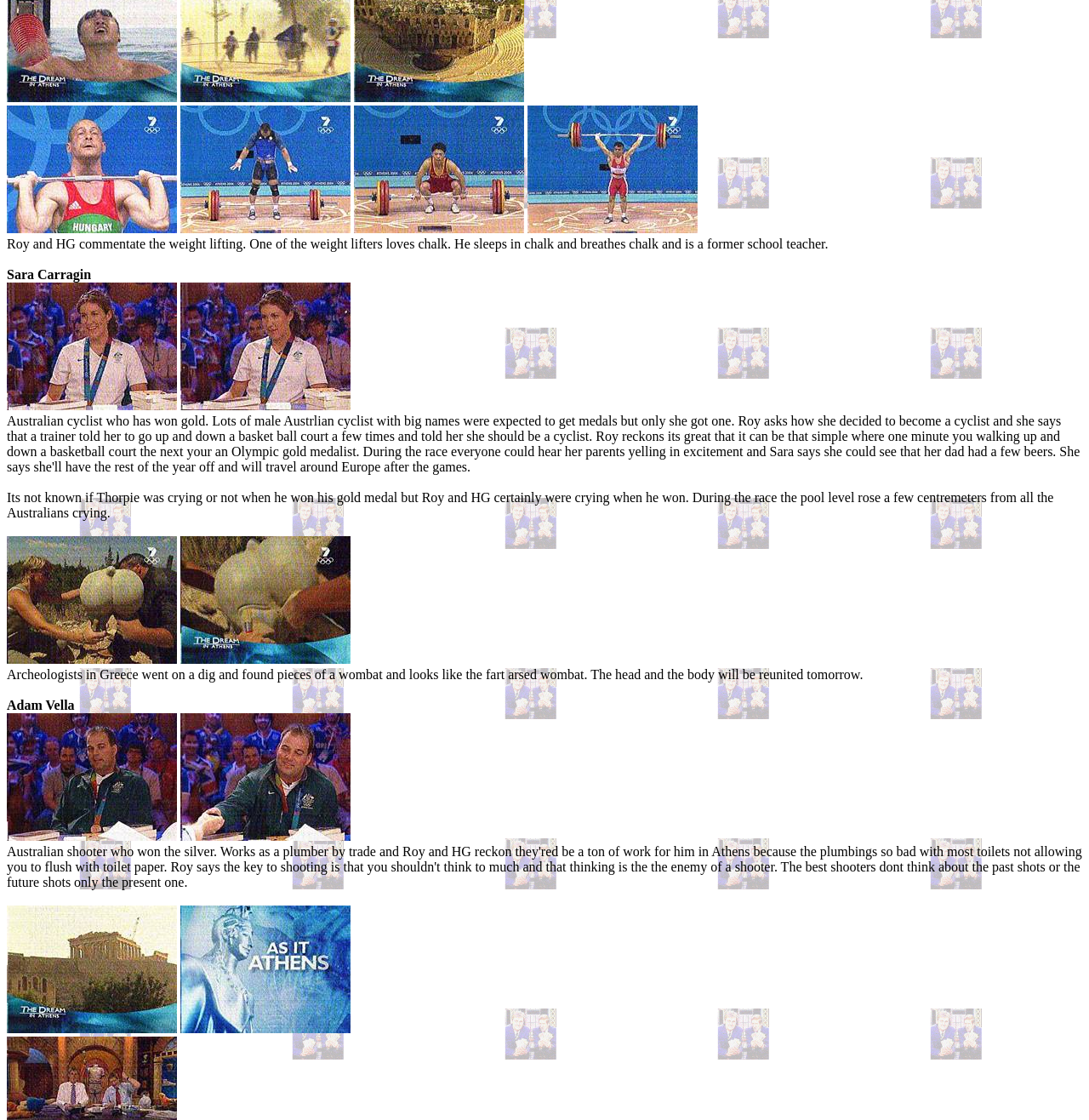Utilize the details in the image to give a detailed response to the question: What is the topic of the first text block?

The first text block mentions 'Roy and HG commentate the weight lifting' which indicates that the topic is related to weight lifting.